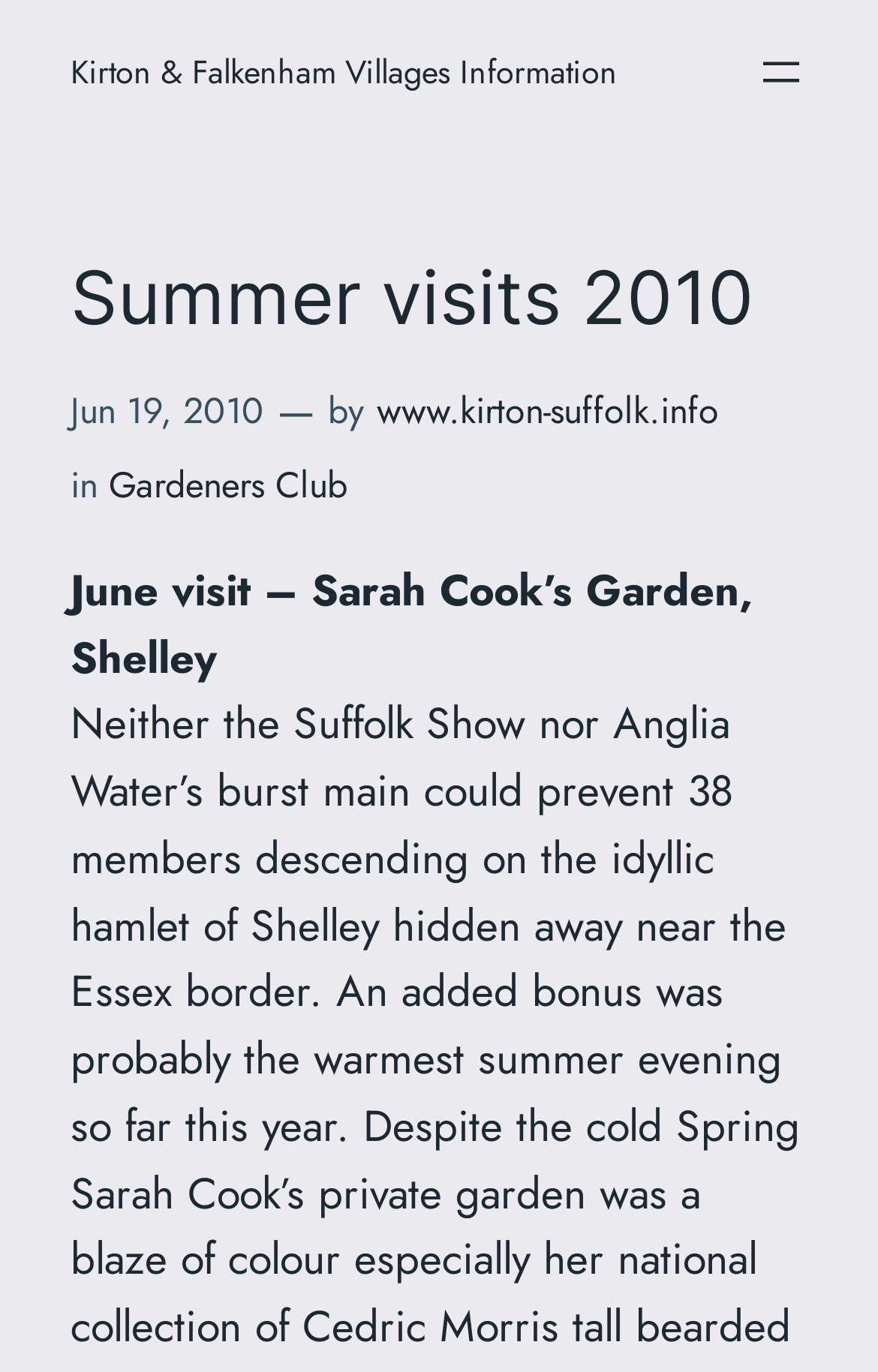Respond to the question below with a single word or phrase:
What is the name of the garden visited in June?

Sarah Cook’s Garden